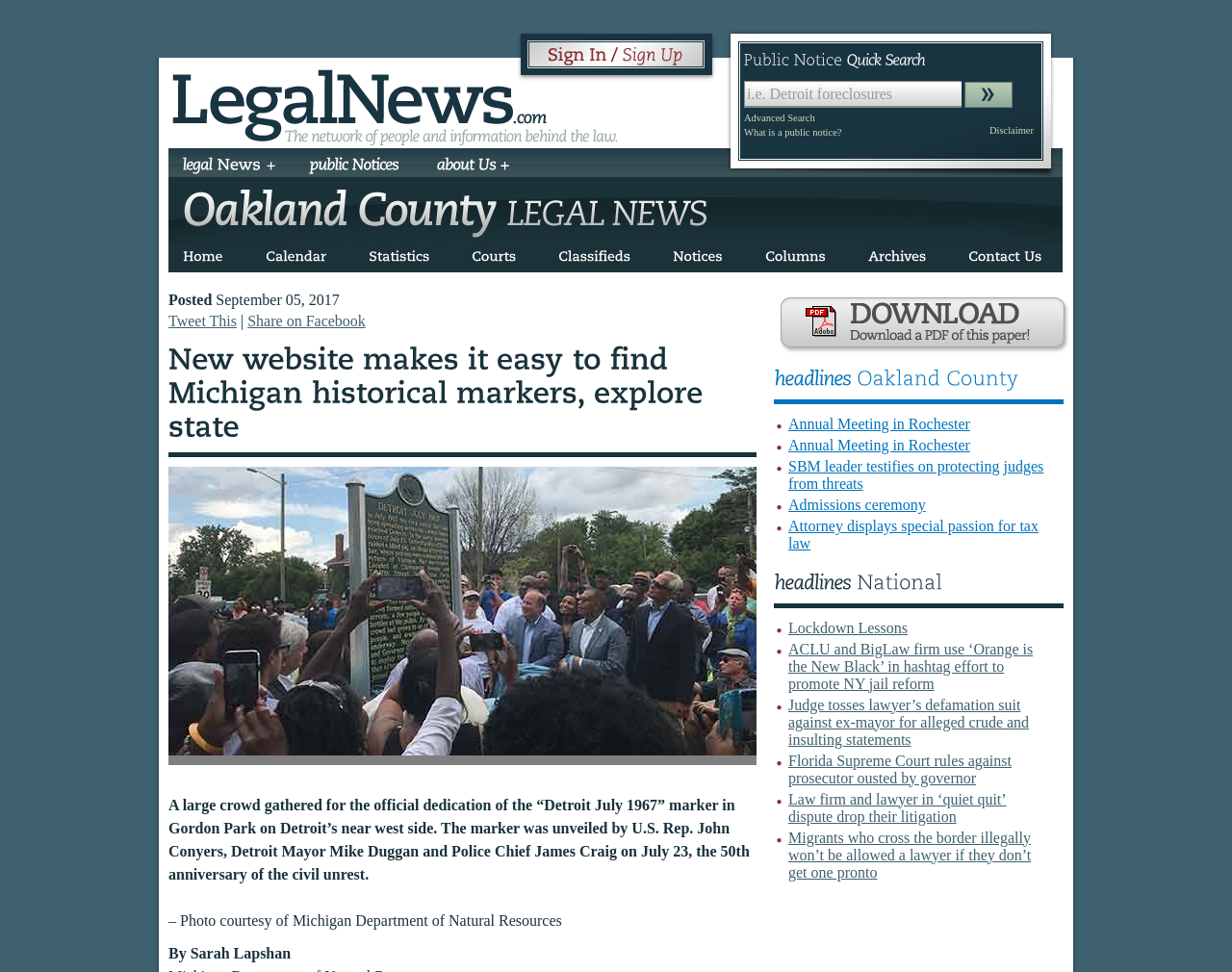Refer to the image and provide a thorough answer to this question:
What is the topic of the headlines in the 'Oakland County' section?

The 'Oakland County' section is located near the bottom of the webpage and has a list of headlines. The topic of the headlines appears to be the Annual Meeting in Rochester.